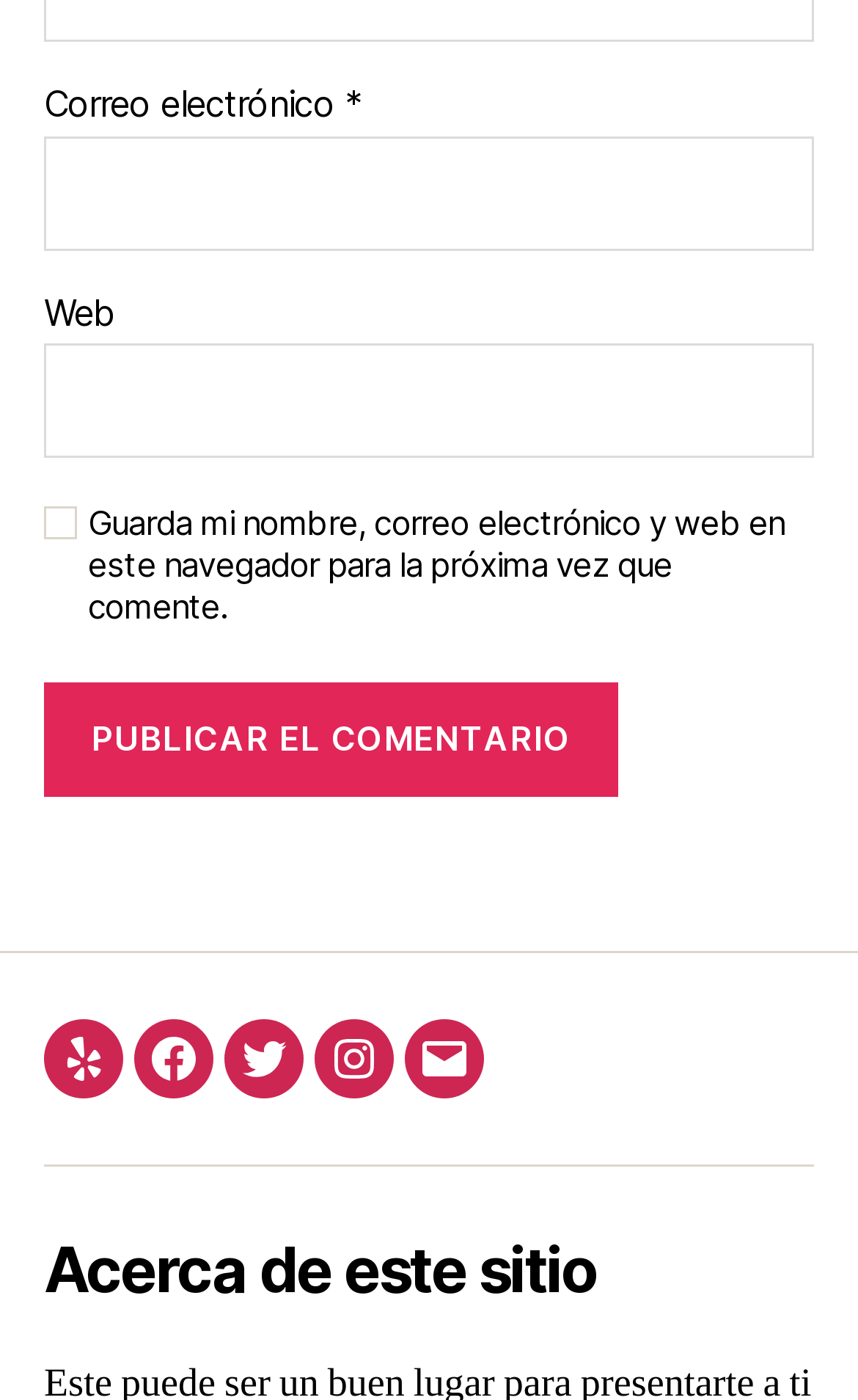Pinpoint the bounding box coordinates of the element that must be clicked to accomplish the following instruction: "Visit Facebook". The coordinates should be in the format of four float numbers between 0 and 1, i.e., [left, top, right, bottom].

[0.156, 0.728, 0.249, 0.785]